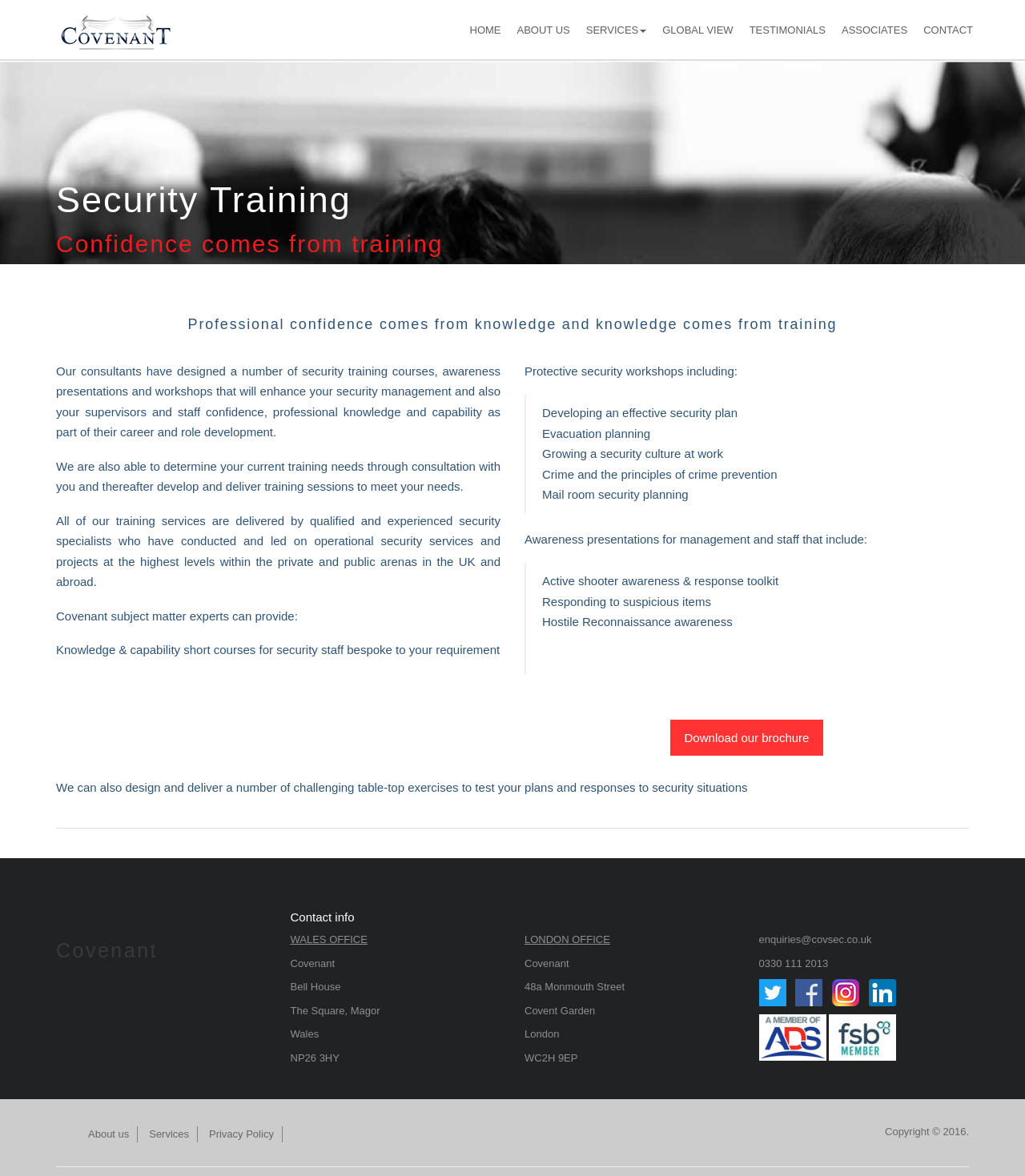Please provide the bounding box coordinate of the region that matches the element description: Chat Now. Coordinates should be in the format (top-left x, top-left y, bottom-right x, bottom-right y) and all values should be between 0 and 1.

None